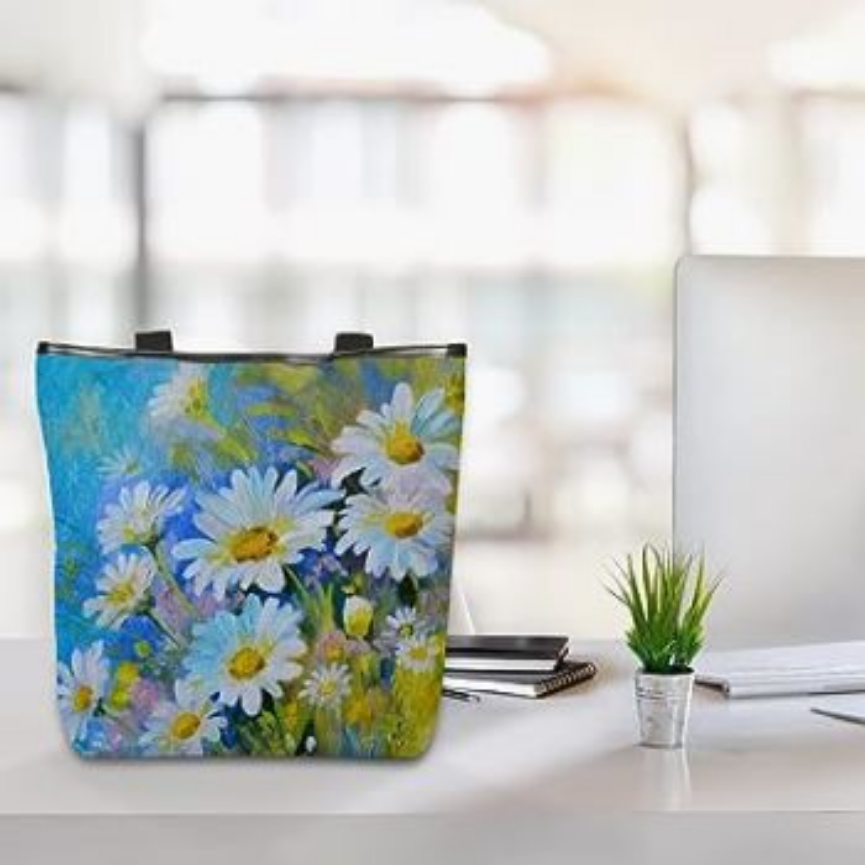Depict the image with a detailed narrative.

This vibrant image showcases a beautifully designed tote bag adorned with a colorful floral print featuring daisies against a lively blue background. The bag is positioned on a workstation that includes a laptop, a notepad, and a small potted plant, creating an inviting and creative workspace. The floral design adds a touch of freshness and brightness to the environment, making it an ideal accessory for professionals looking to combine style with functionality. This product, described as a 'Silk scarf handbag,' highlights both artistic flair and practicality, perfect for carrying lunch or essentials for a busy day at work.